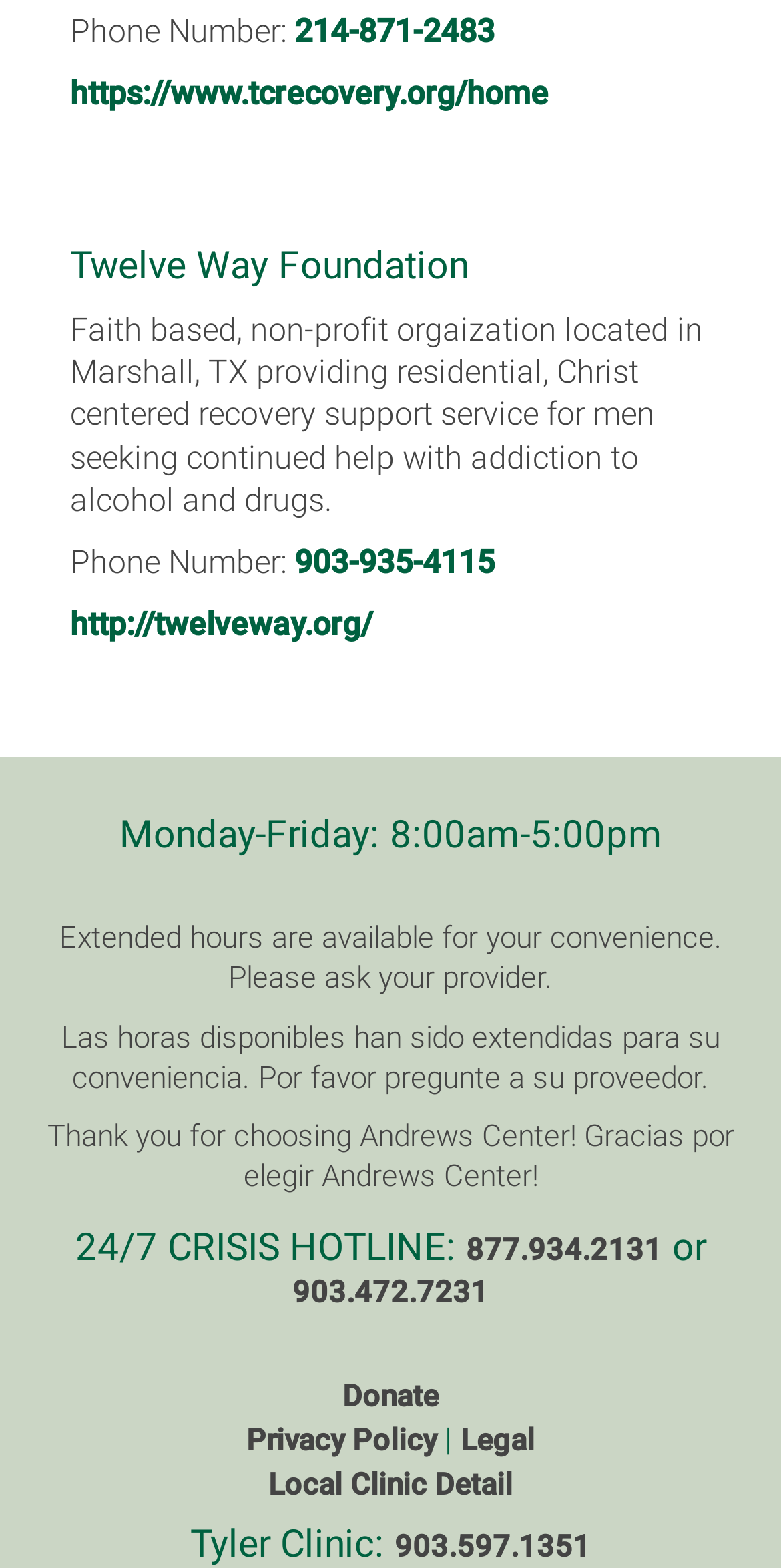Can you identify the bounding box coordinates of the clickable region needed to carry out this instruction: 'Donate'? The coordinates should be four float numbers within the range of 0 to 1, stated as [left, top, right, bottom].

[0.438, 0.879, 0.562, 0.904]